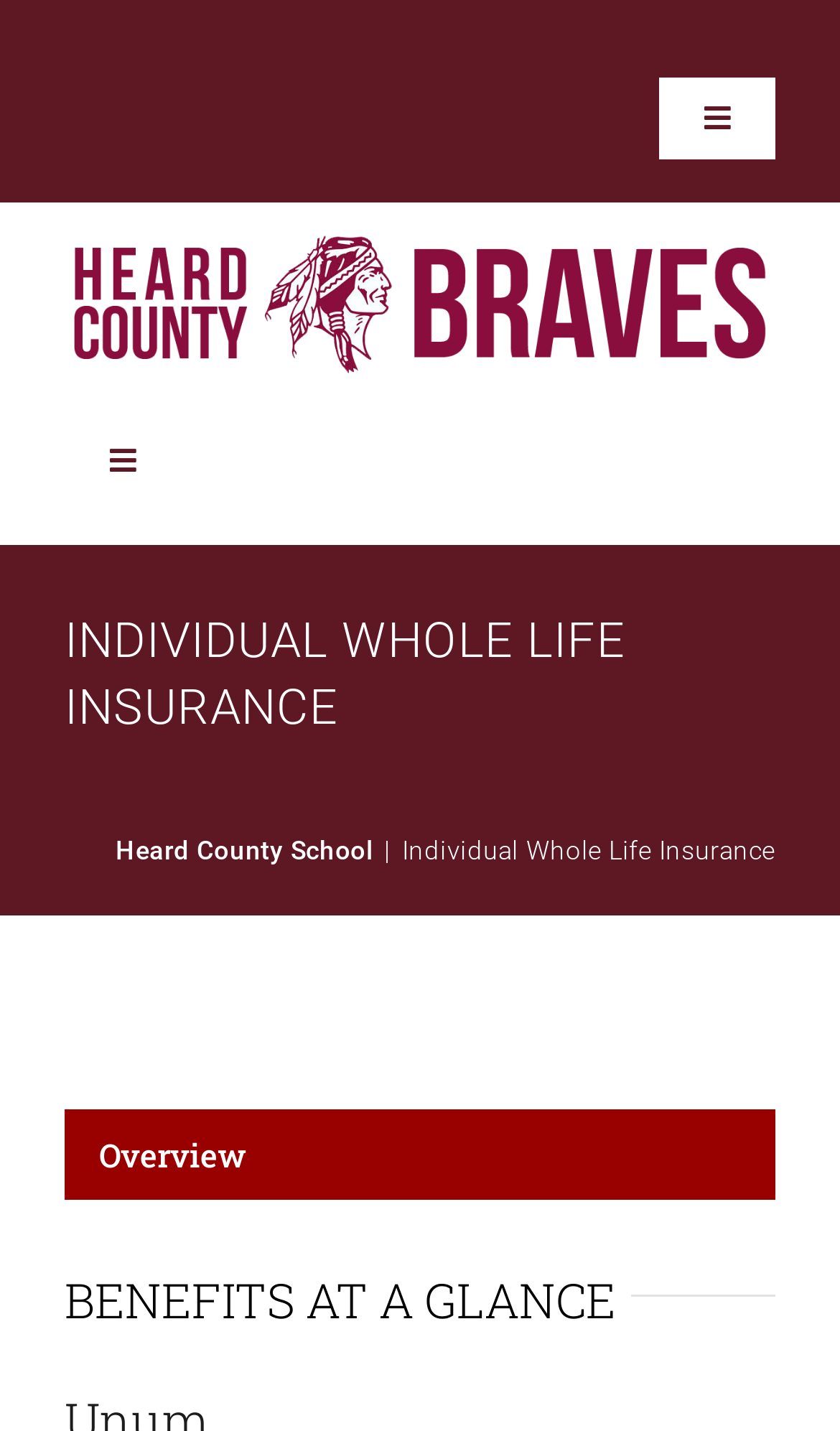Find the bounding box coordinates for the element described here: "Flexible Spending".

[0.0, 0.45, 1.0, 0.548]